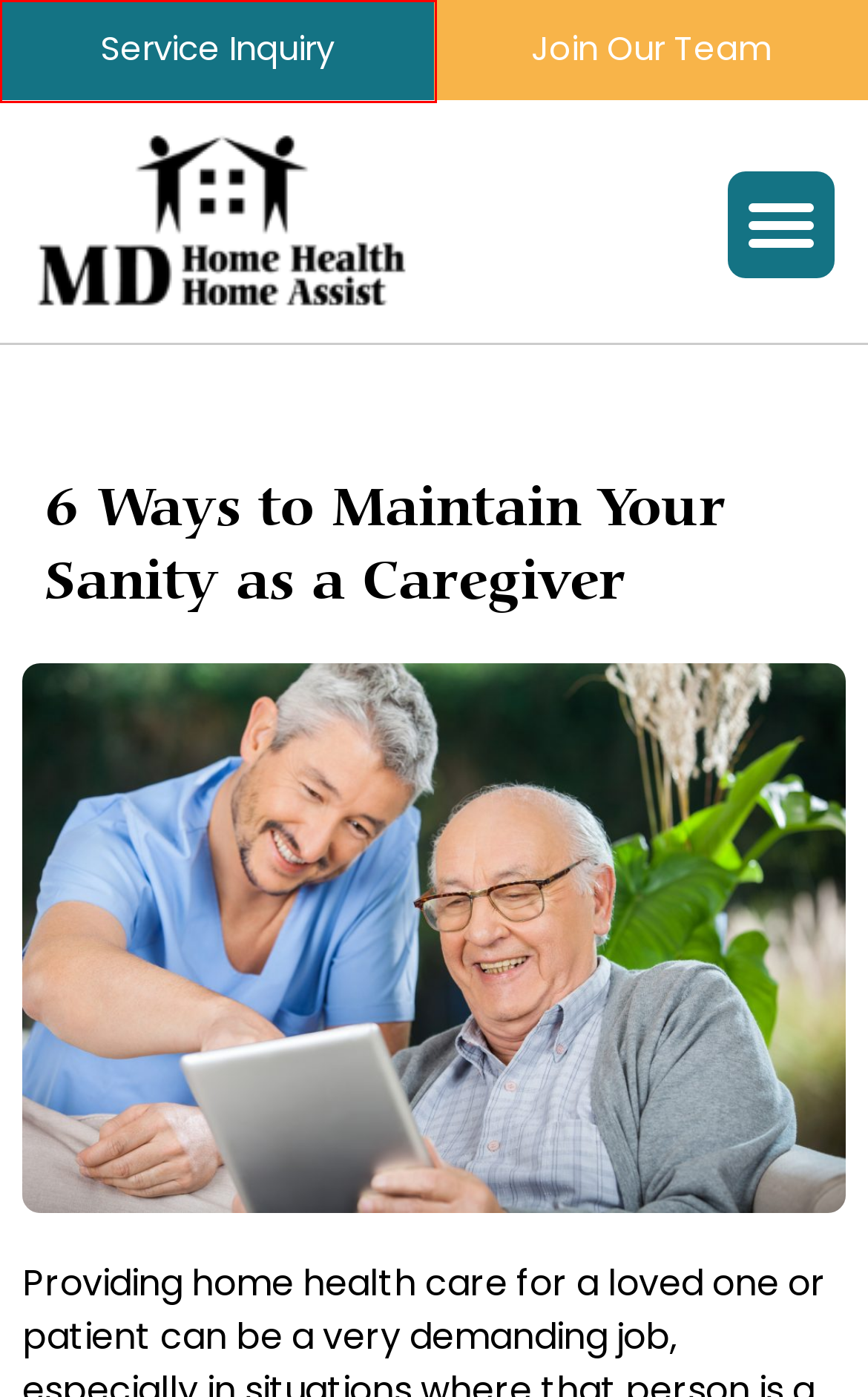Analyze the screenshot of a webpage featuring a red rectangle around an element. Pick the description that best fits the new webpage after interacting with the element inside the red bounding box. Here are the candidates:
A. An Error has Occurred
B. md home health Archives - MD Home Health
C. Health Blog - MD Home Health
D. San Diego Digital Marketing Agency - Lion Bear Media
E. arizona health care Archives - MD Home Health
F. phoenix health care Archives - MD Home Health
G. Service Inquiry - MD Home Health
H. In-Home Care Services in Phoenix, Senior Home Care in Arizona - MD Home Health

G